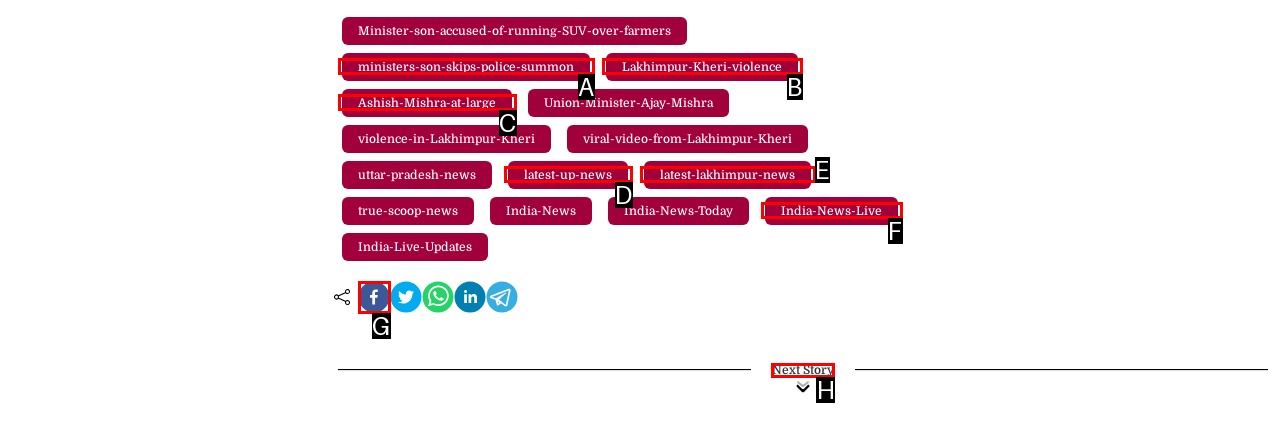Determine the correct UI element to click for this instruction: Go to the next story. Respond with the letter of the chosen element.

H